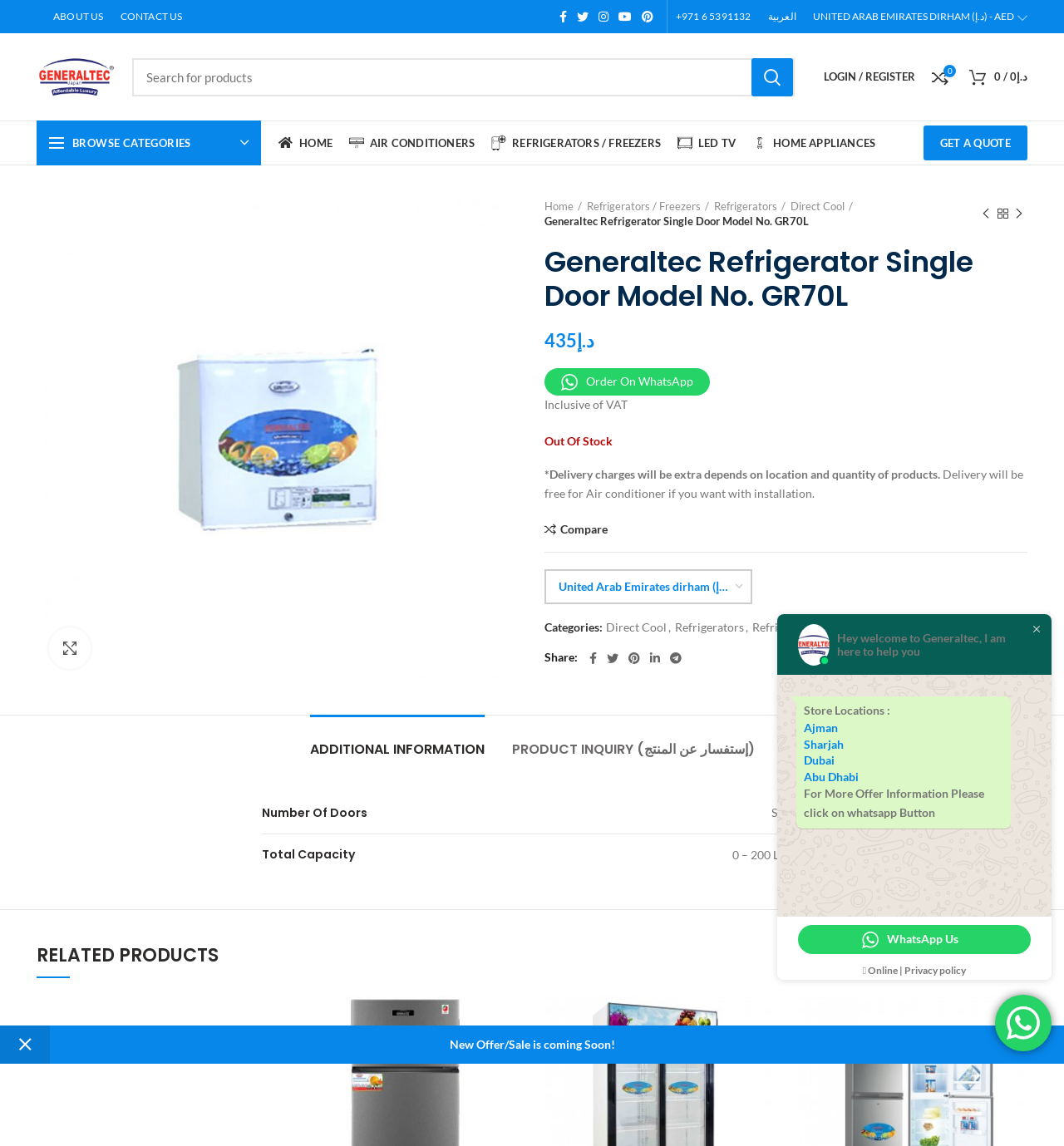Highlight the bounding box coordinates of the region I should click on to meet the following instruction: "Compare products".

[0.868, 0.053, 0.899, 0.082]